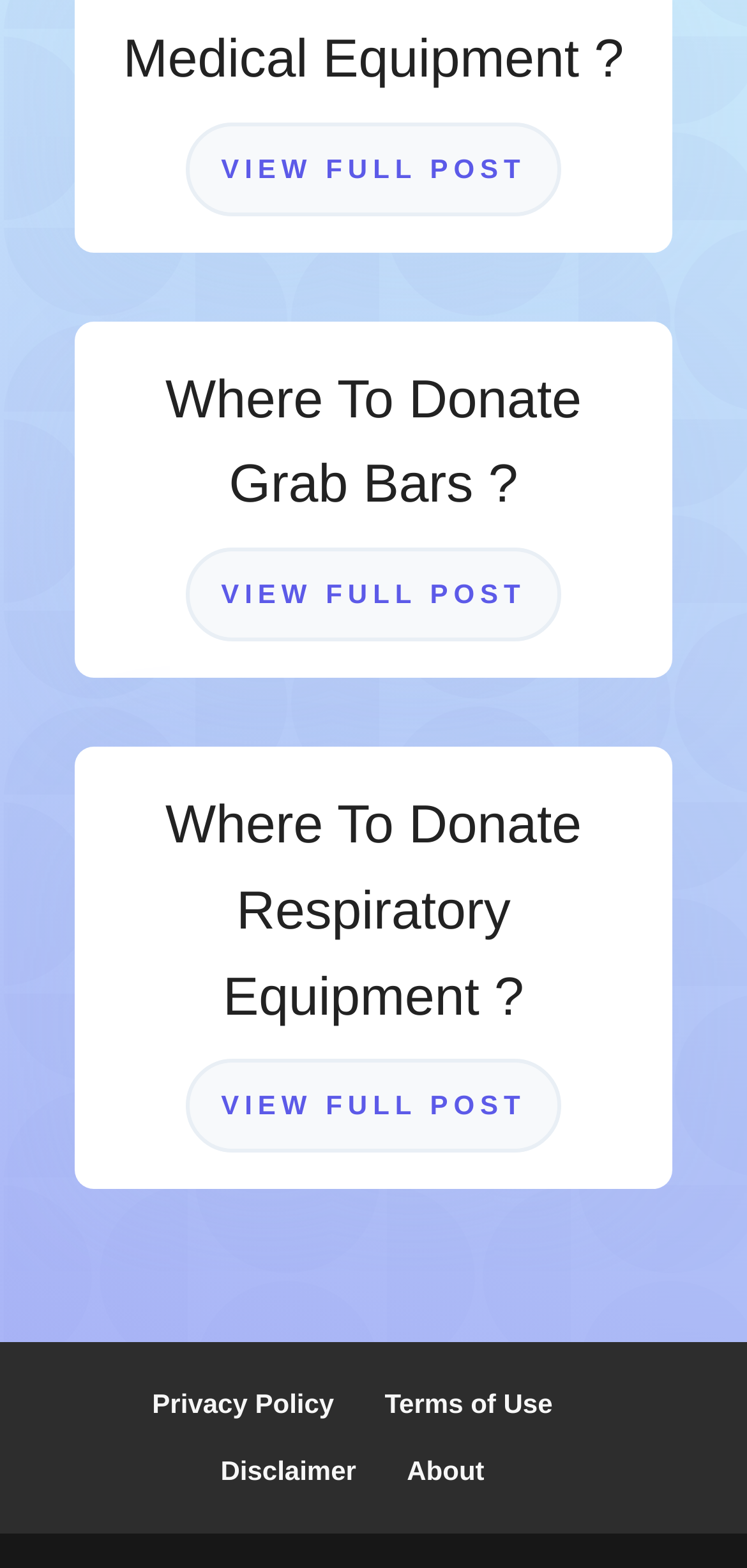What is the topic of the first article?
Please answer the question with a detailed response using the information from the screenshot.

The first article has a heading element with the text 'Where To Donate Grab Bars?', which indicates that the topic of the first article is related to donating grab bars.